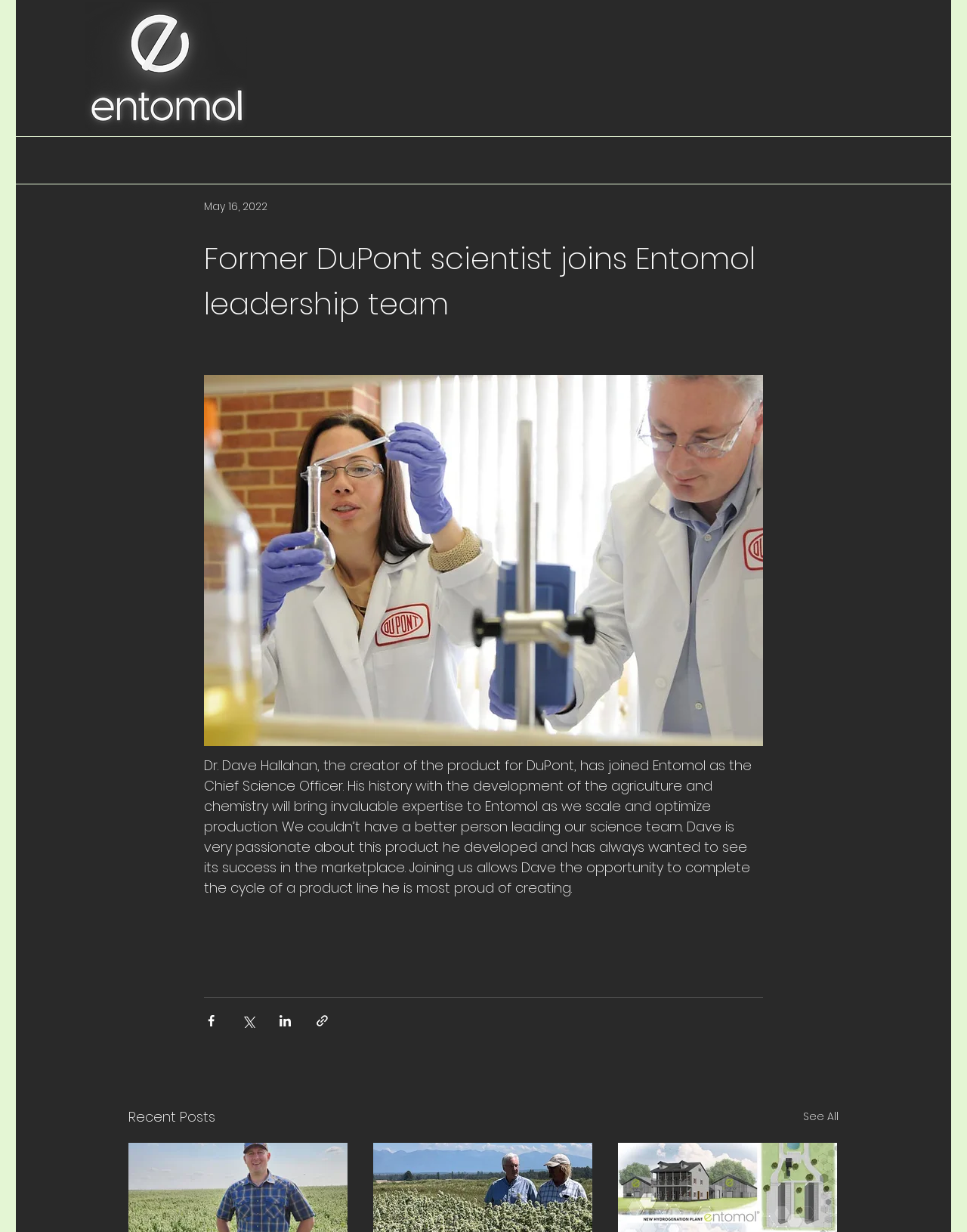Give a succinct answer to this question in a single word or phrase: 
What is Dr. Dave Hallahan passionate about?

The product he developed